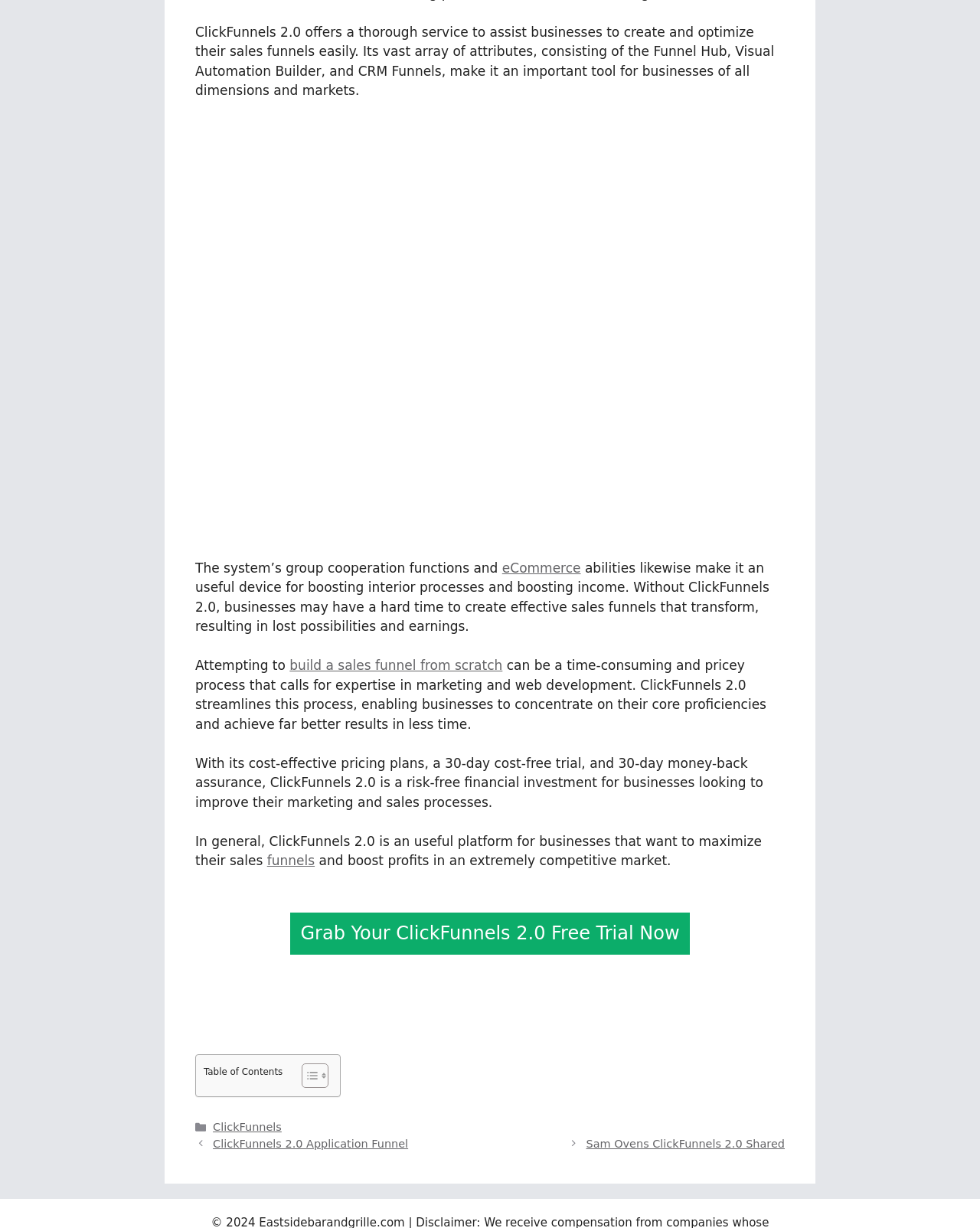Locate the bounding box coordinates of the element that should be clicked to execute the following instruction: "Toggle the table of content".

[0.296, 0.672, 0.331, 0.694]